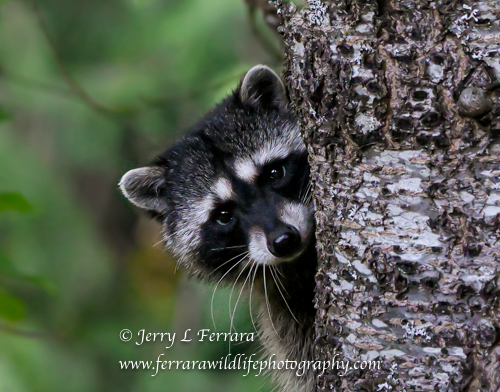Offer a detailed narrative of the scene depicted in the image.

In this captivating wildlife photograph titled "Raccoon – Mr. Mischief," renowned photographer Jerry L. Ferrara presents a striking image of a raccoon peeking curiously from behind a tree trunk. The raccoon's distinct facial markings, characterized by its dark mask around the eyes and a playful expression, highlight its mischievous nature. The intricate texturing of the tree's bark adds depth to the composition, complementing the lush greenery in the blurred background, which suggests a natural habitat. This enchanting moment captures the essence of nature, inviting viewers into the world of wildlife and encouraging them to reflect on the playful spirit of this charming creature.